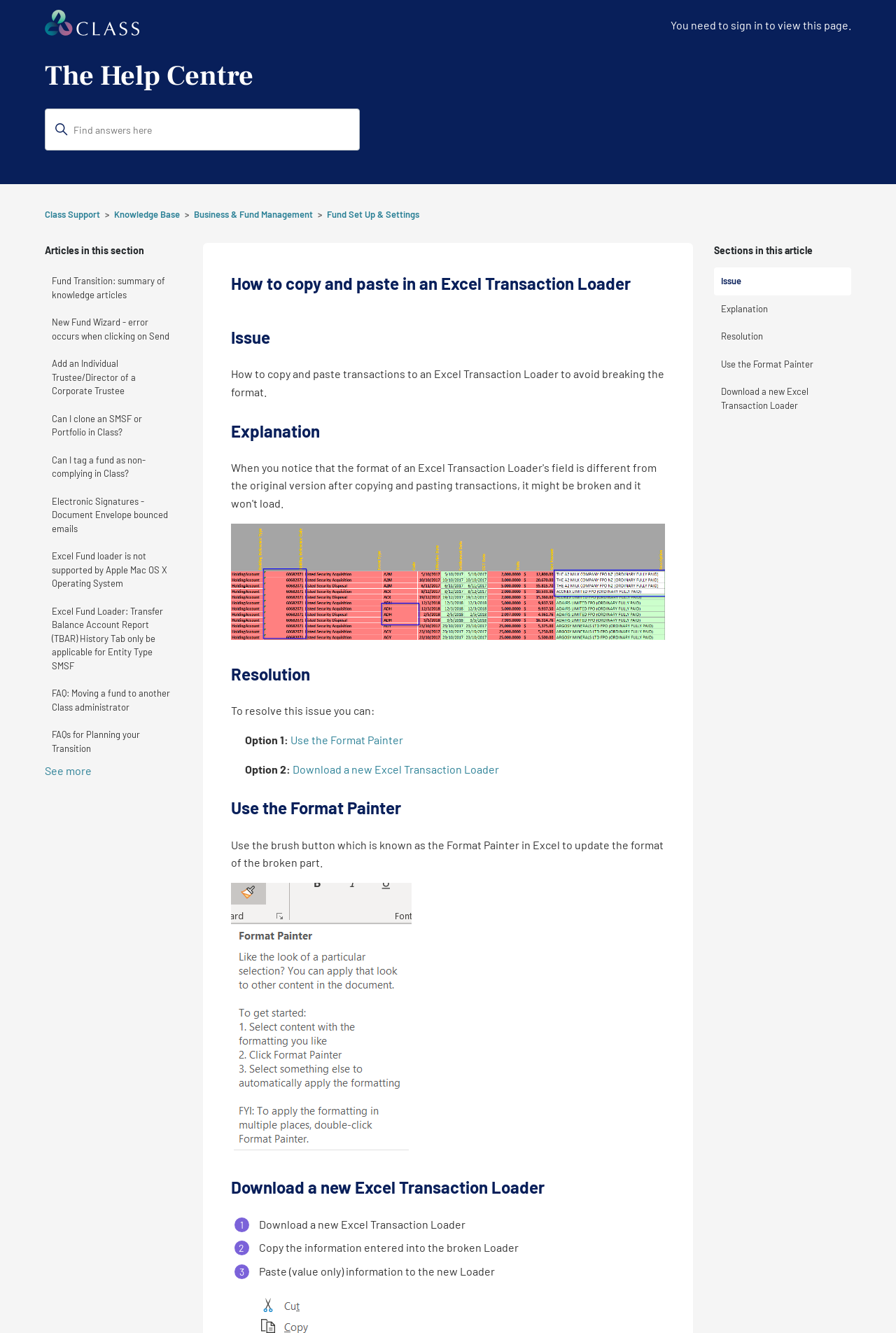Can you specify the bounding box coordinates for the region that should be clicked to fulfill this instruction: "Search for answers".

[0.05, 0.081, 0.402, 0.113]